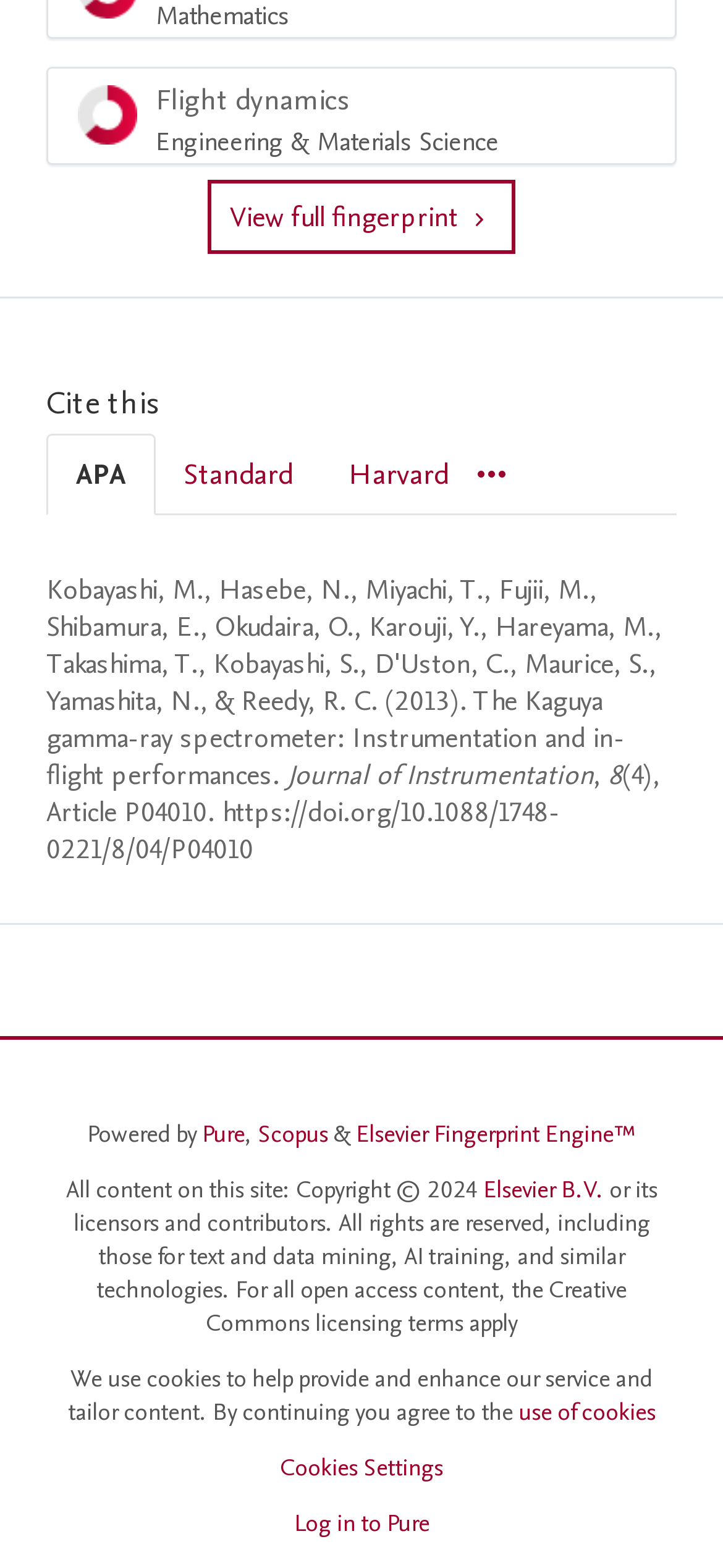Identify the bounding box of the HTML element described here: "Log in to Pure". Provide the coordinates as four float numbers between 0 and 1: [left, top, right, bottom].

[0.406, 0.961, 0.594, 0.982]